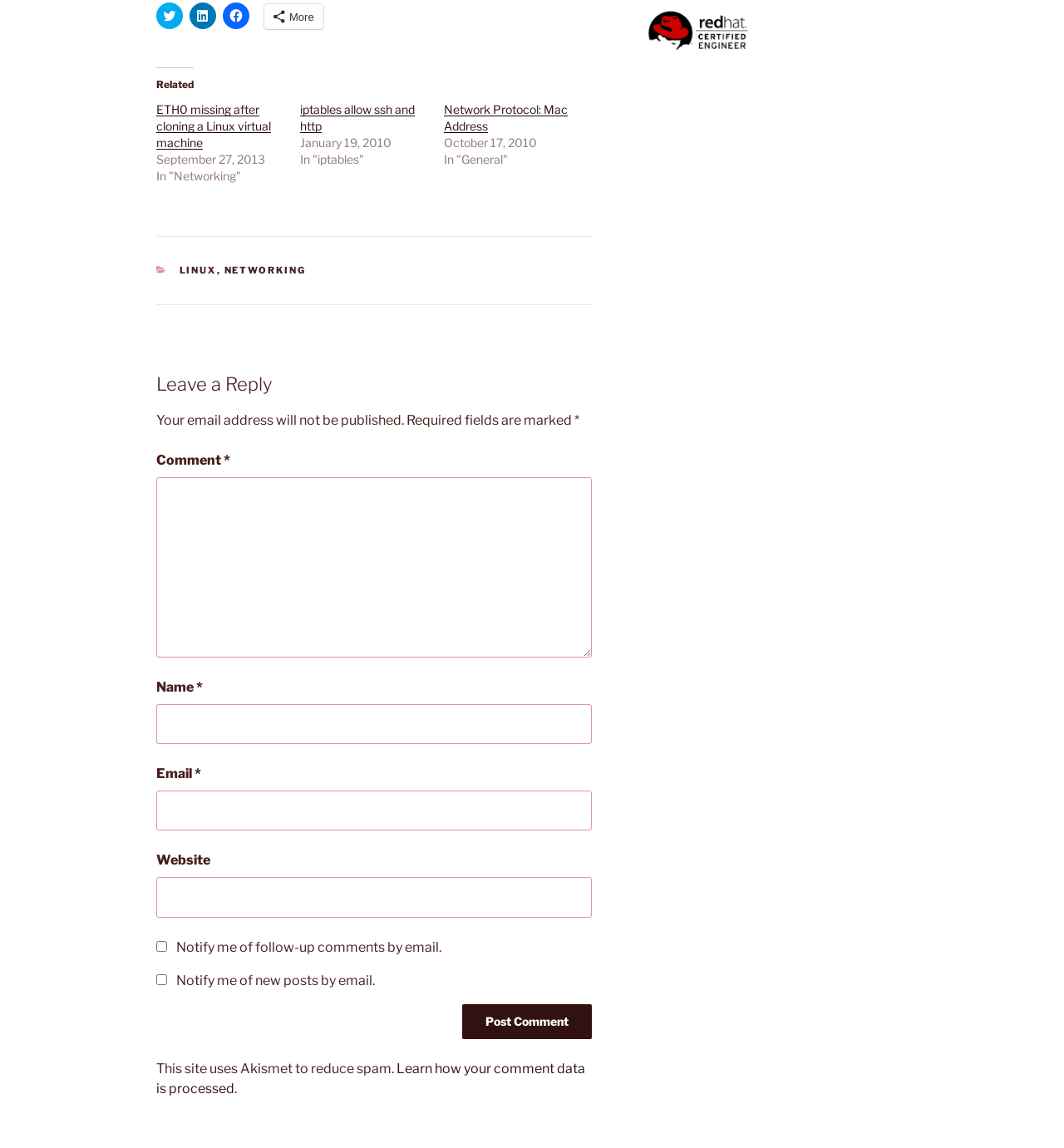What is the purpose of Akismet on this site?
Kindly offer a detailed explanation using the data available in the image.

According to the StaticText 'This site uses Akismet to reduce spam.', Akismet is used to reduce spam on this site.